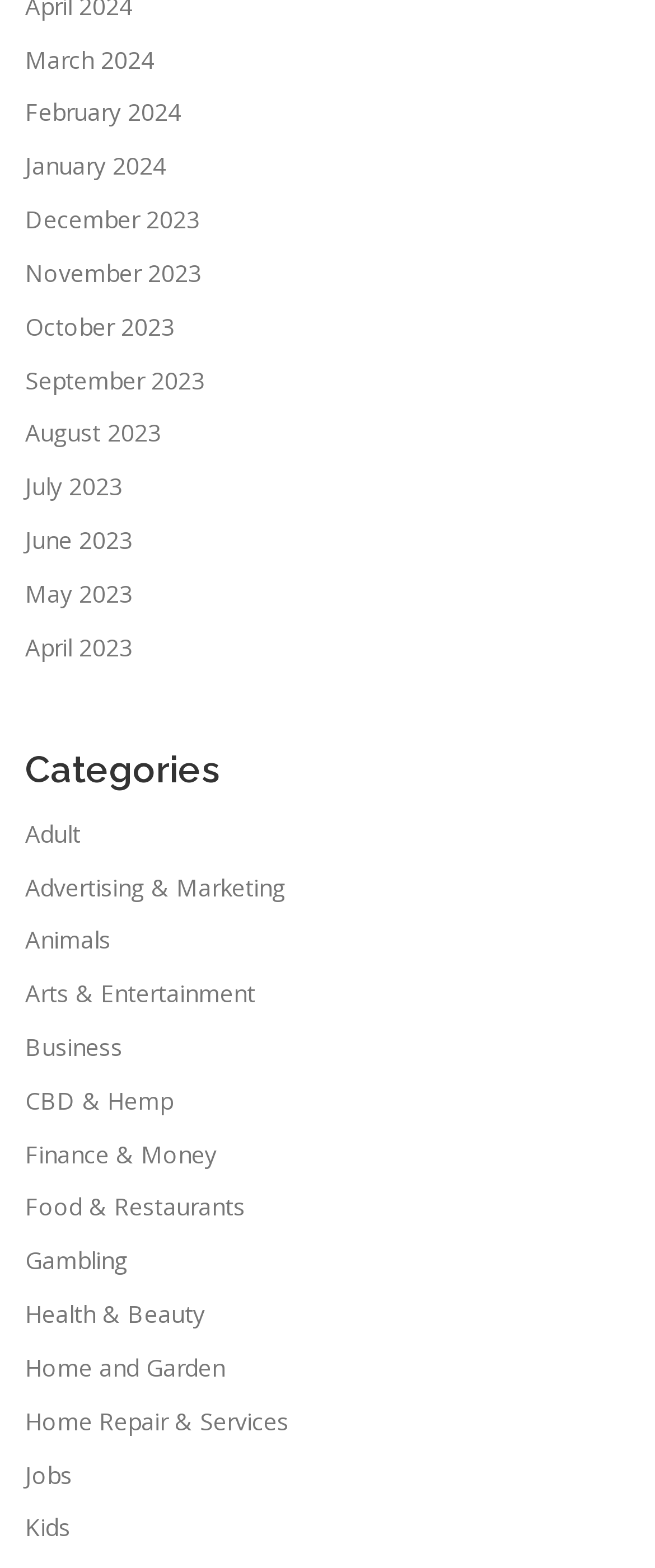From the image, can you give a detailed response to the question below:
What is the first category listed?

After the 'Categories' heading, the first link is 'Adult', which is the first category listed on the webpage.